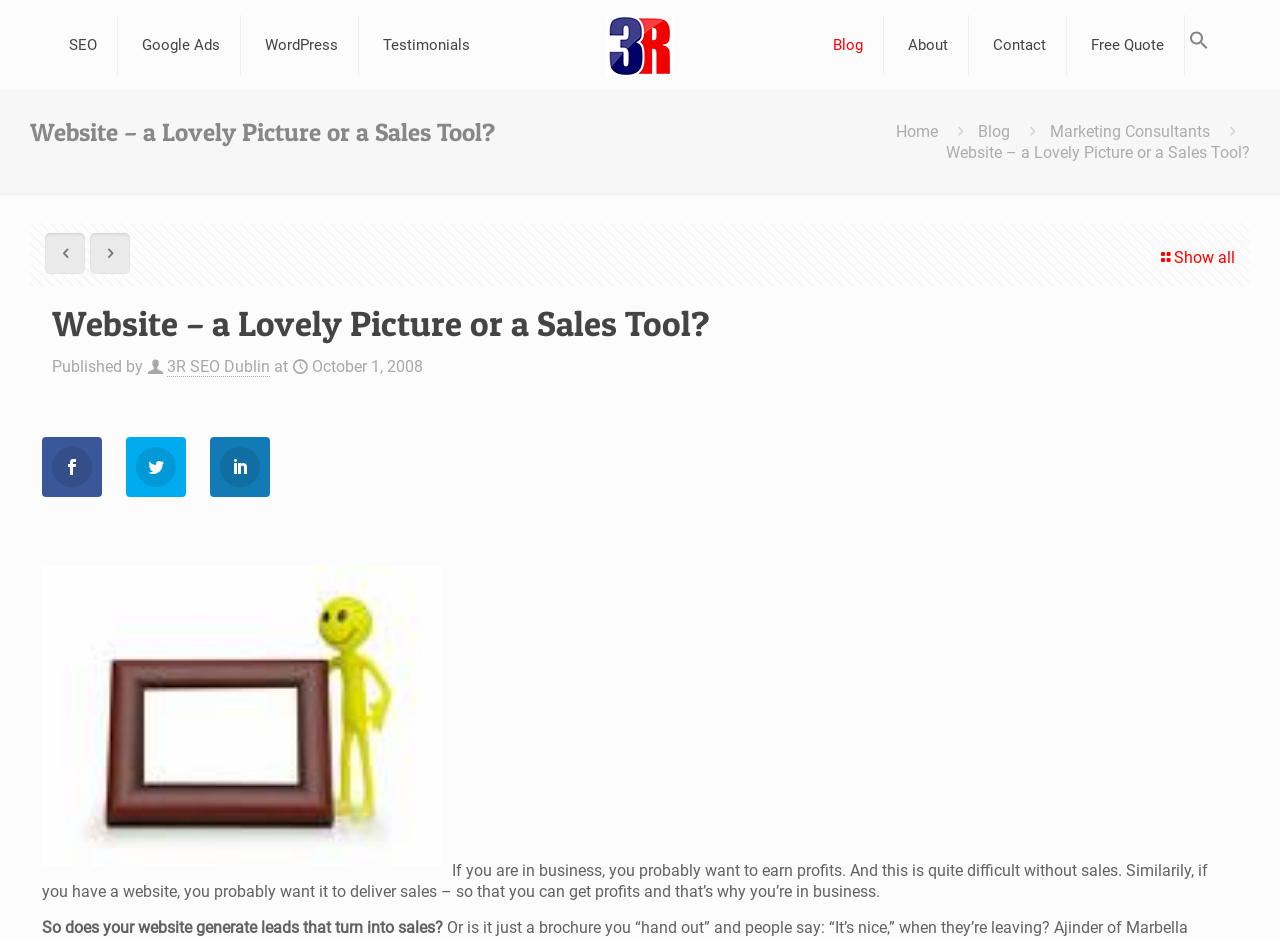Determine the bounding box coordinates of the region that needs to be clicked to achieve the task: "Read the 'Website Marketing | Online Sales | Online Leads' article".

[0.033, 0.916, 0.353, 0.936]